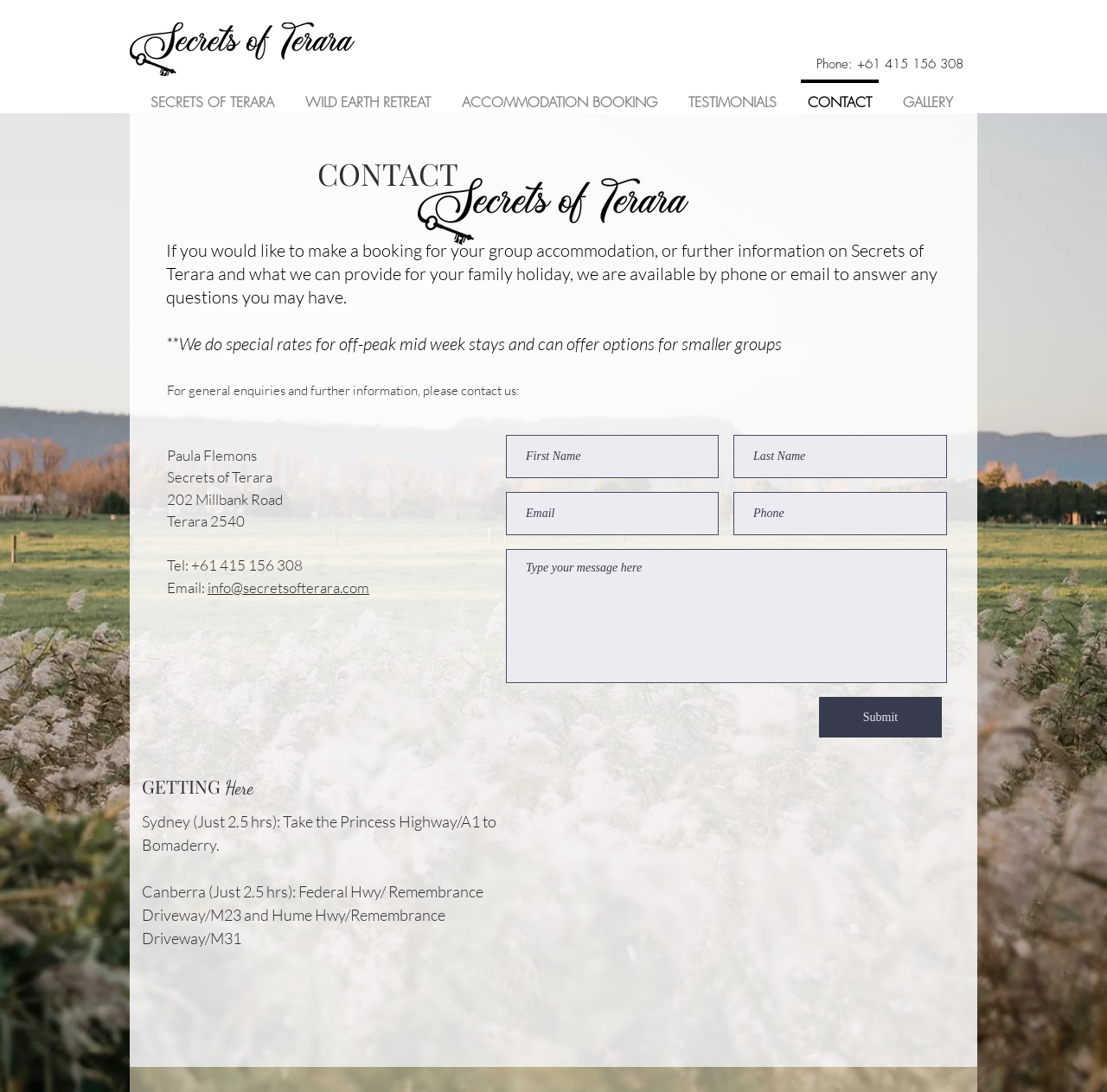Please find the bounding box coordinates for the clickable element needed to perform this instruction: "Click the 'Submit' button".

[0.74, 0.638, 0.851, 0.675]